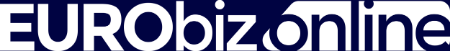Offer an in-depth description of the image.

The image prominently features the logo of EURObiz, an online platform dedicated to providing insights and updates relevant to European business interests in China. The design is characterized by a clean, professional aesthetic, incorporating a bold typeface for "EURObiz" against a deep blue background, which conveys a sense of reliability and authority. This logo is integral to the branding of the platform, emphasizing its role as a resource for information on business affairs, policy updates, and industry features aimed at enhancing the connections between European entities and the Chinese market.